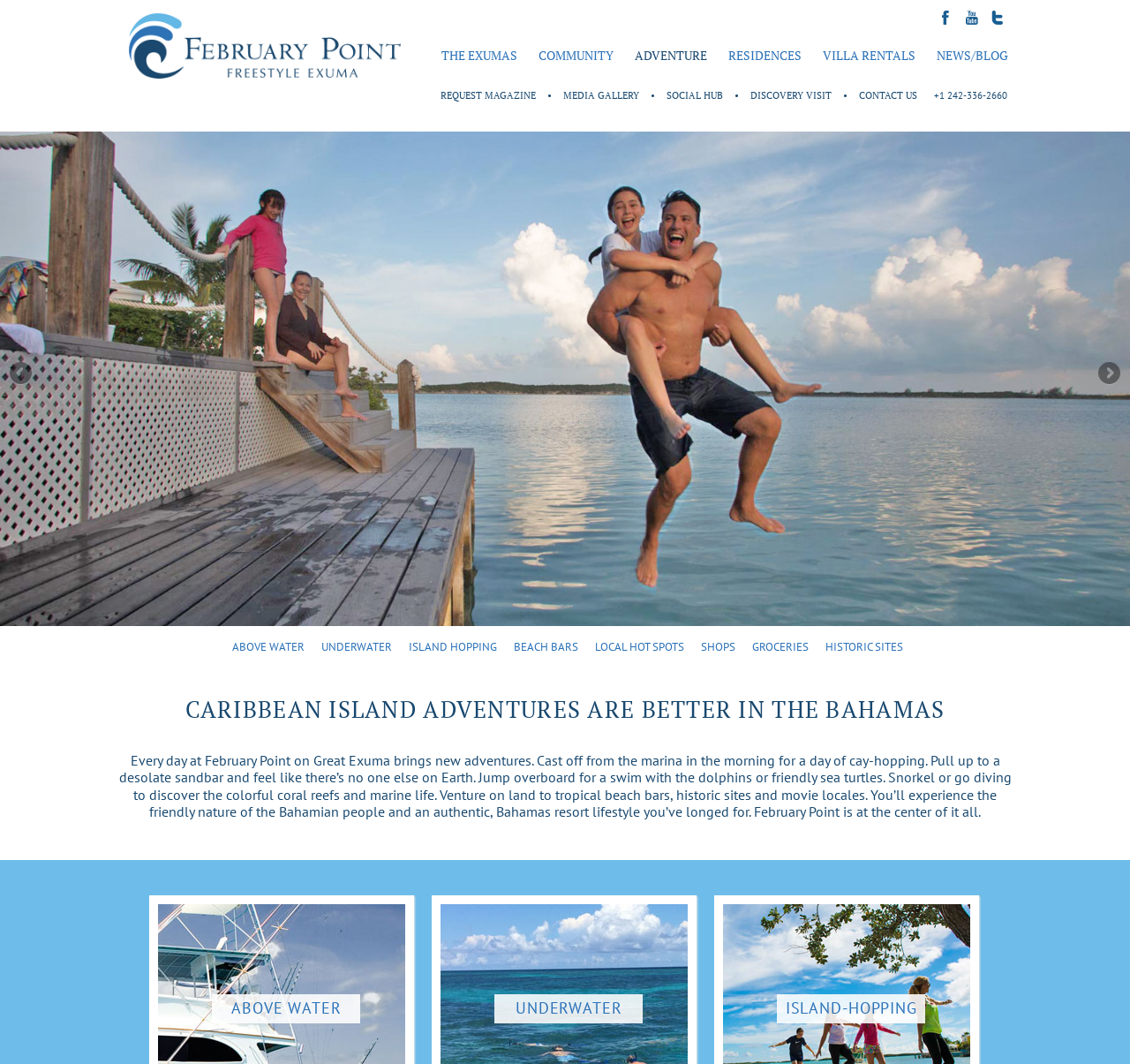Articulate a detailed summary of the webpage's content and design.

The webpage is about Adventure, specifically Caribbean island adventures in the Bahamas. At the top, there are several links to external websites, including February Point and a magazine request. Below these links, there is a horizontal navigation menu with links to various sections, including Media Gallery, Social Hub, Discovery Visit, and Contact Us.

On the left side, there is a vertical navigation menu with links to different categories, such as The Exumas, Community, Adventure, Residences, Villa Rentals, and News/Blog. 

The main content area is divided into two sections. The top section is a slideshow with an image of an adventure scene, and navigation links to move to the previous or next slide. 

Below the slideshow, there is a heading that reads "CARIBBEAN ISLAND ADVENTURES ARE BETTER IN THE BAHAMAS". This is followed by a paragraph of text that describes the various adventures one can experience at February Point on Great Exuma, including cay-hopping, swimming with dolphins, snorkeling, and visiting tropical beach bars and historic sites.

Underneath this text, there are three columns of links, each with a heading: "ABOVE WATER", "UNDERWATER", and "ISLAND HOPPING". Each column has several links to related topics, such as beach bars, local hot spots, and historic sites. There are also additional headings and paragraphs of text that provide more information about each of these topics.